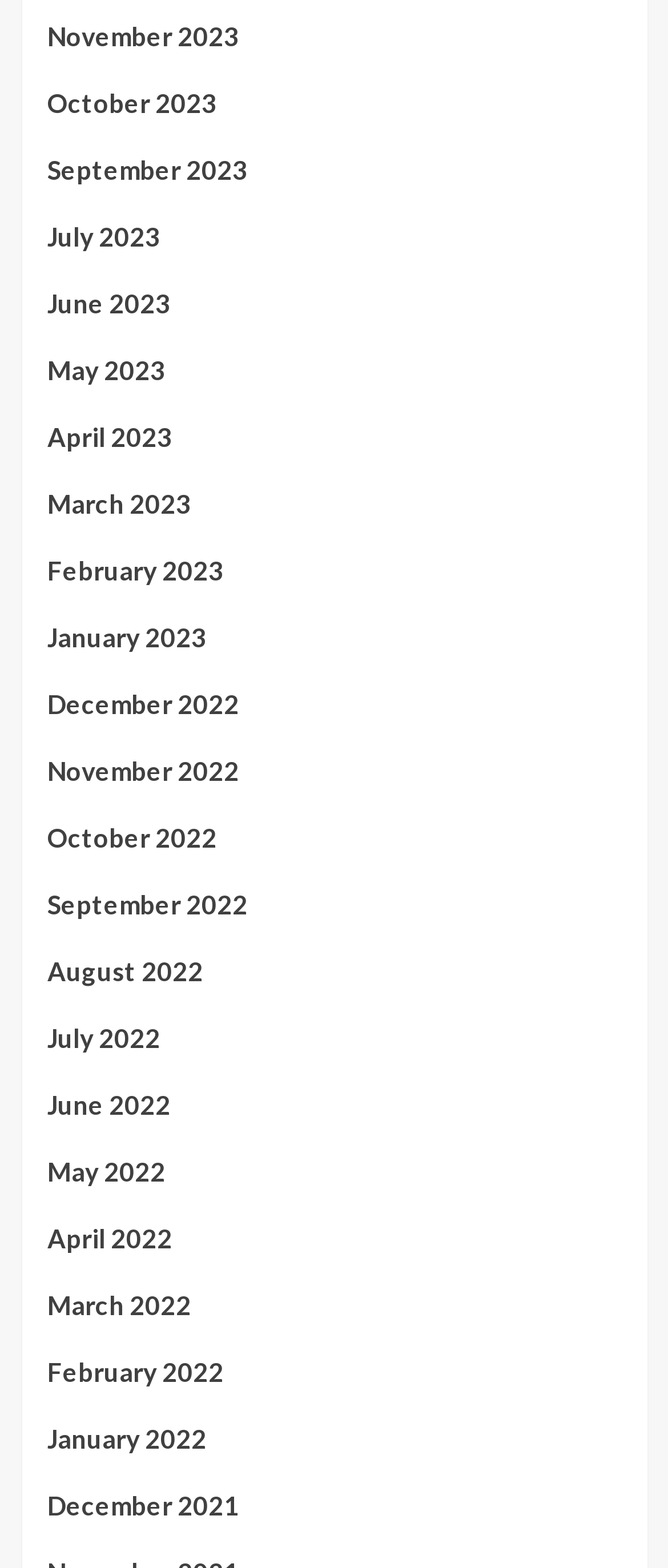How many months are listed on the webpage?
Use the screenshot to answer the question with a single word or phrase.

24